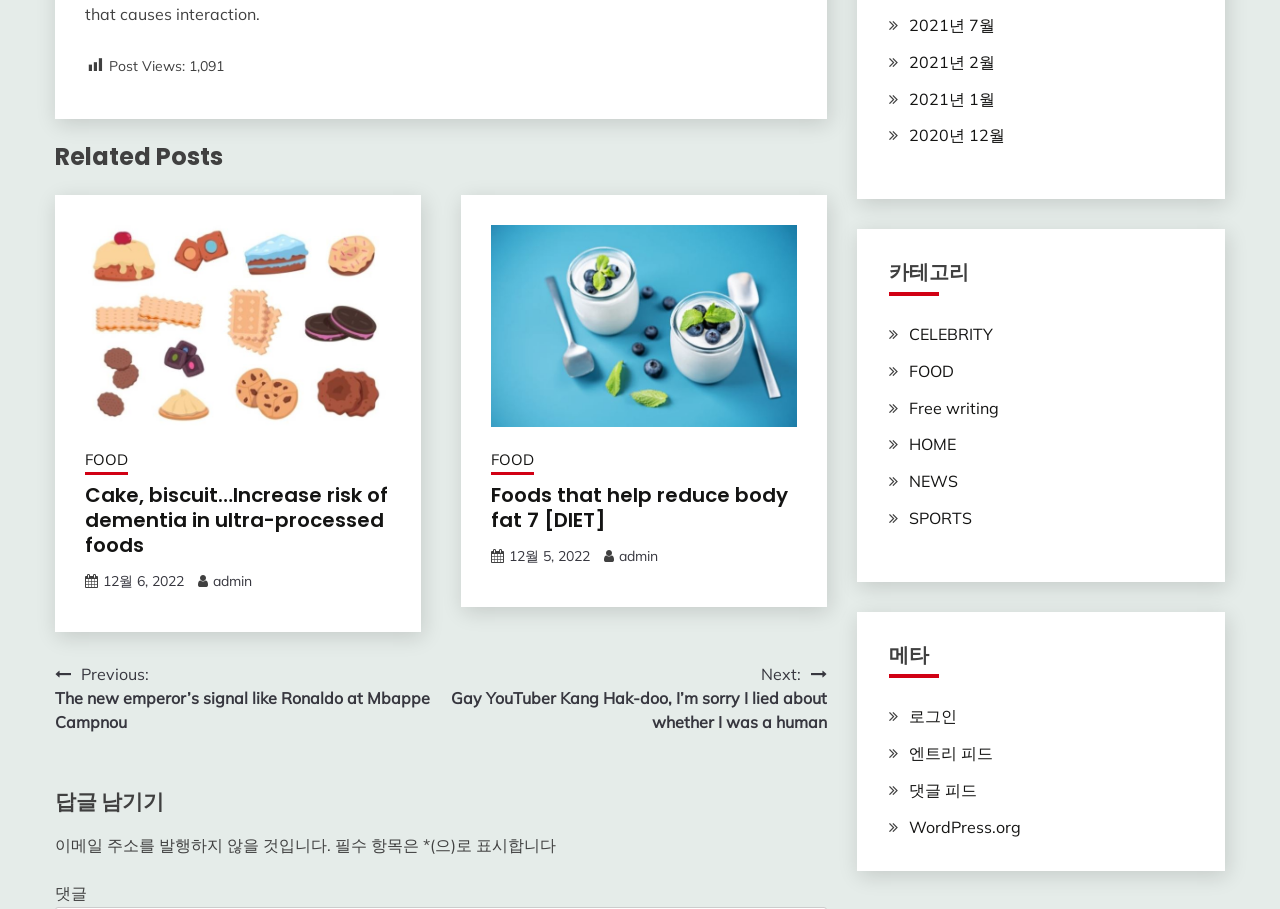Locate the bounding box coordinates for the element described below: "2021년 7월". The coordinates must be four float values between 0 and 1, formatted as [left, top, right, bottom].

[0.71, 0.017, 0.777, 0.039]